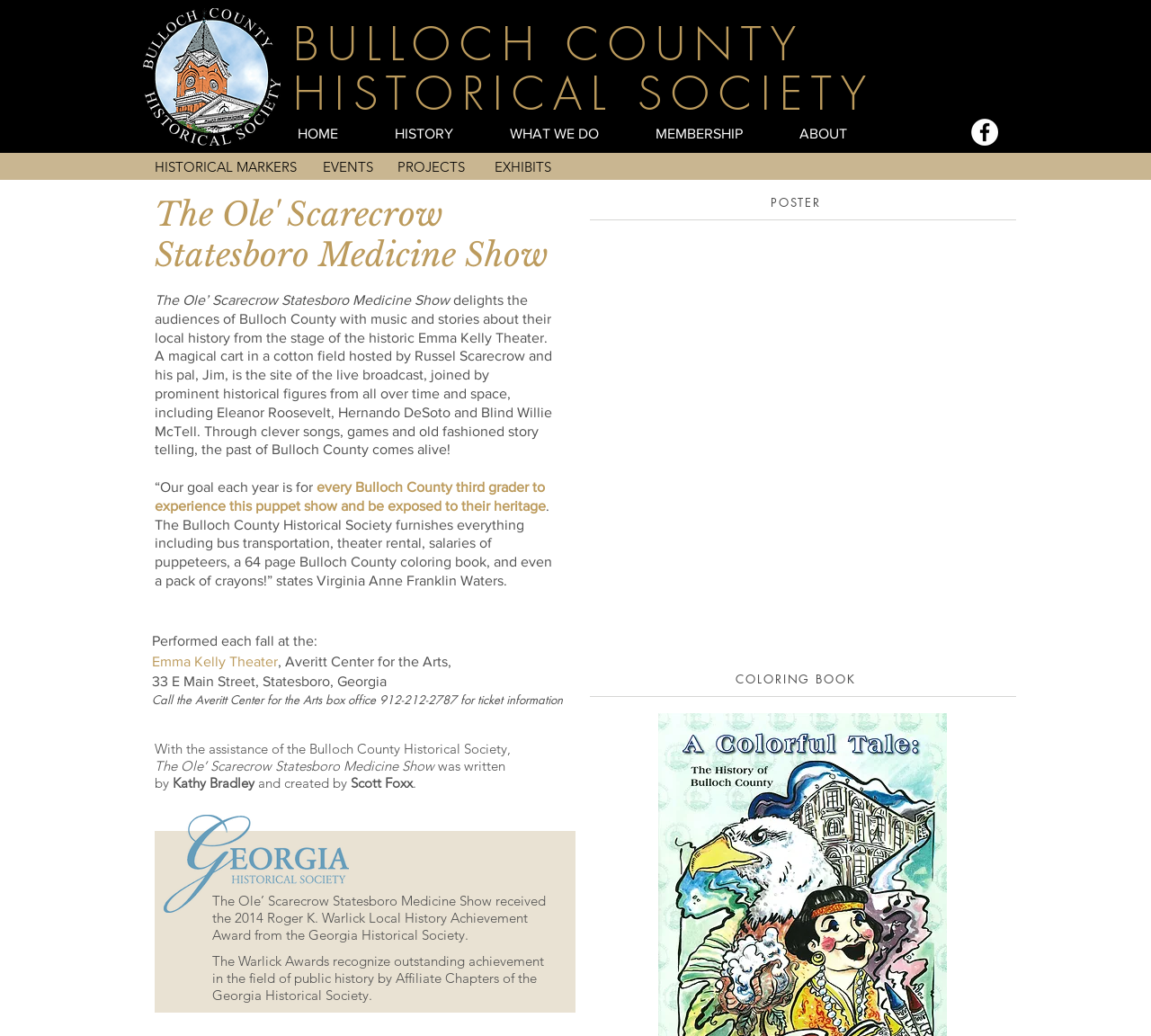What is the phone number for ticket information?
Please give a detailed and elaborate explanation in response to the question.

I found the answer by looking at the heading 'Call the Averitt Center for the Arts box office 912-212-2787 for ticket information' which provides the phone number for ticket information.